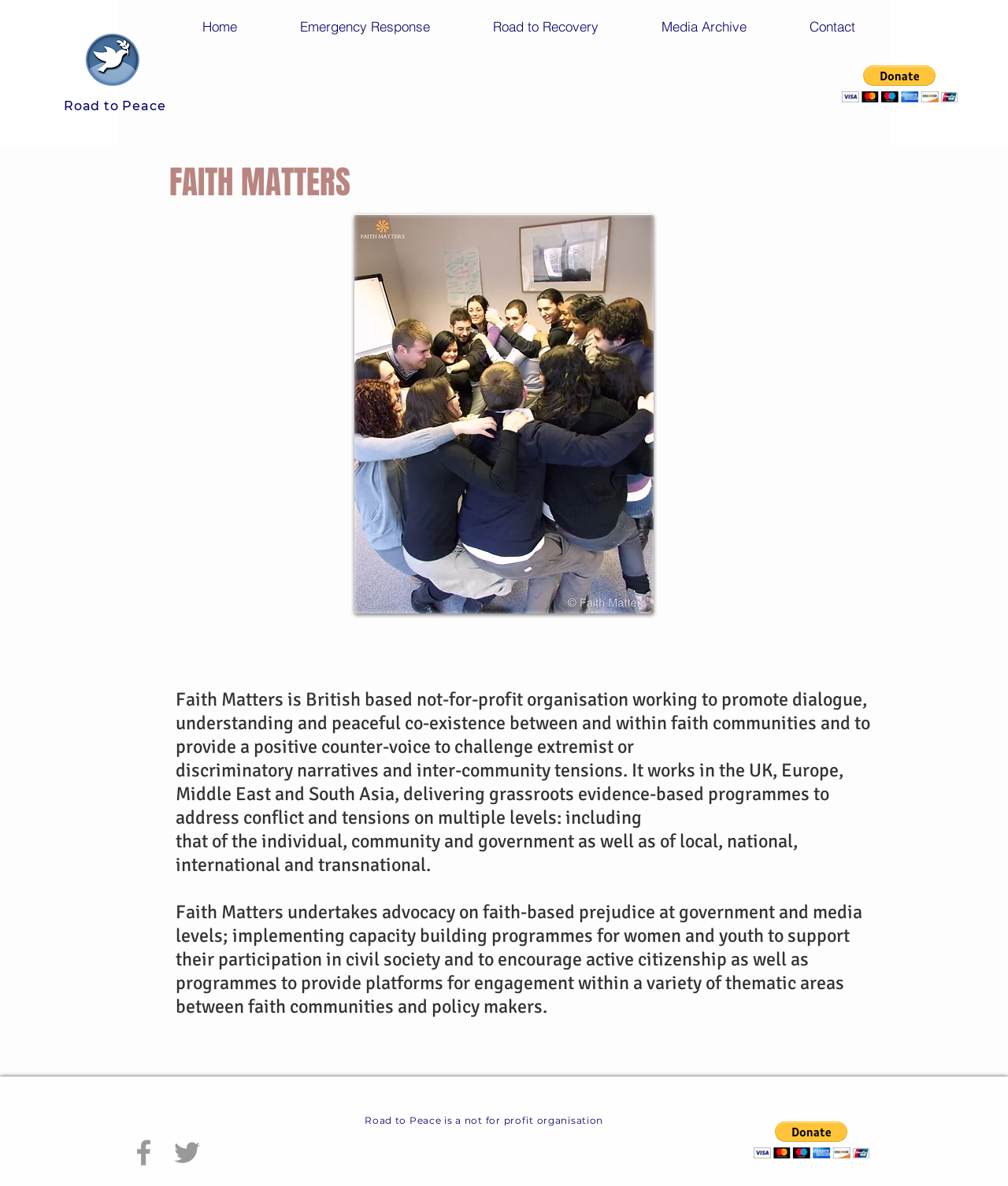Find the bounding box coordinates of the clickable area that will achieve the following instruction: "Click the Home link".

[0.17, 0.007, 0.266, 0.038]